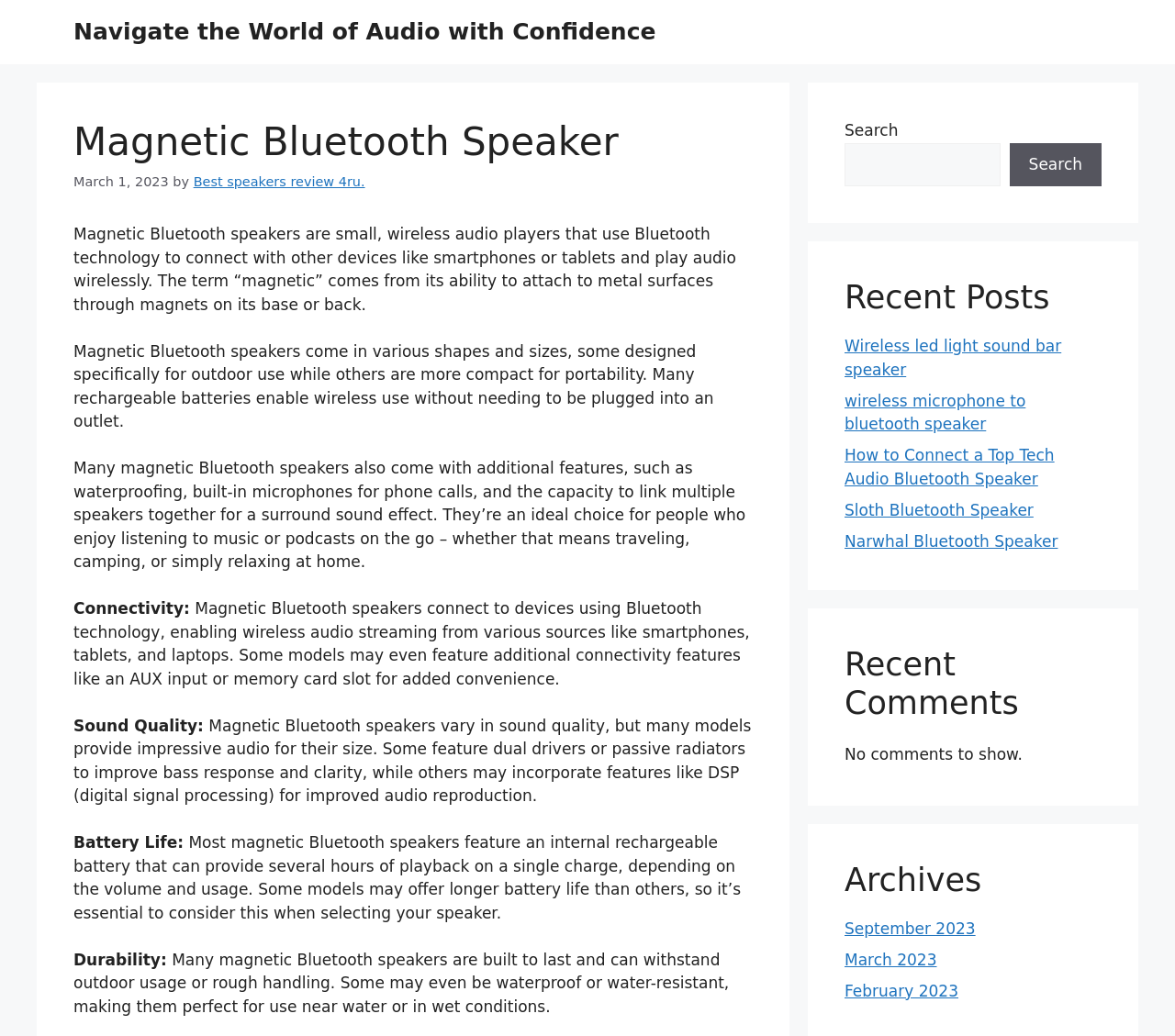Locate the bounding box coordinates of the segment that needs to be clicked to meet this instruction: "Read the article about Wireless led light sound bar speaker".

[0.719, 0.325, 0.903, 0.365]